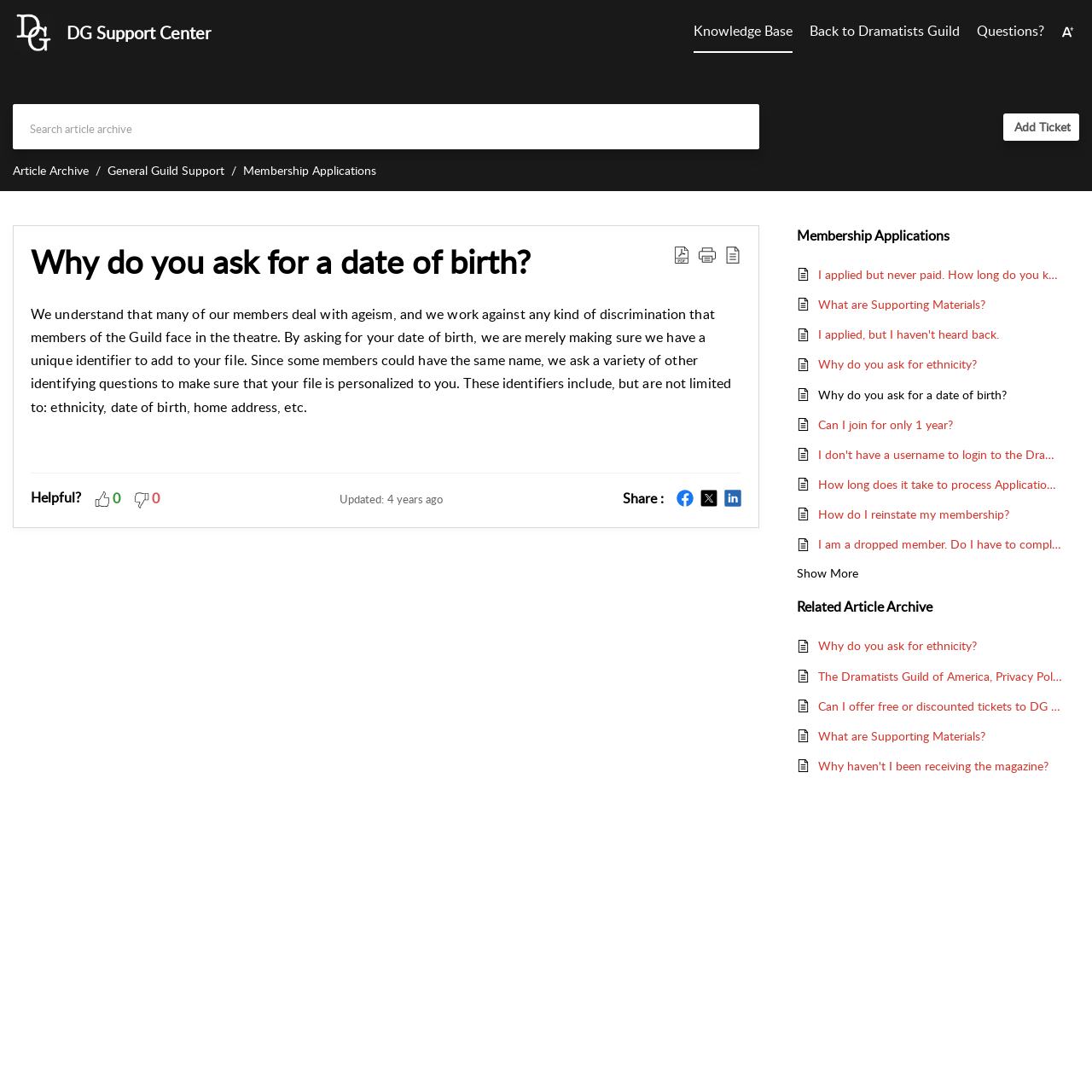Determine the bounding box coordinates for the clickable element required to fulfill the instruction: "Go back to Dramatists Guild". Provide the coordinates as four float numbers between 0 and 1, i.e., [left, top, right, bottom].

[0.741, 0.019, 0.879, 0.04]